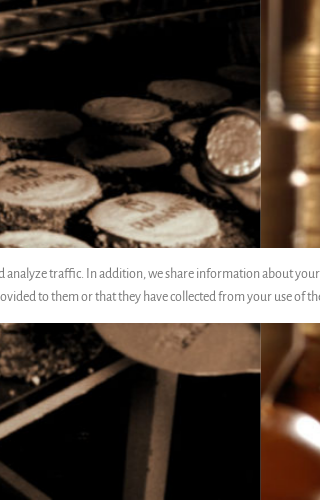What is the setting hinted at in the backdrop of the image?
Look at the image and answer the question using a single word or phrase.

Café or bakery